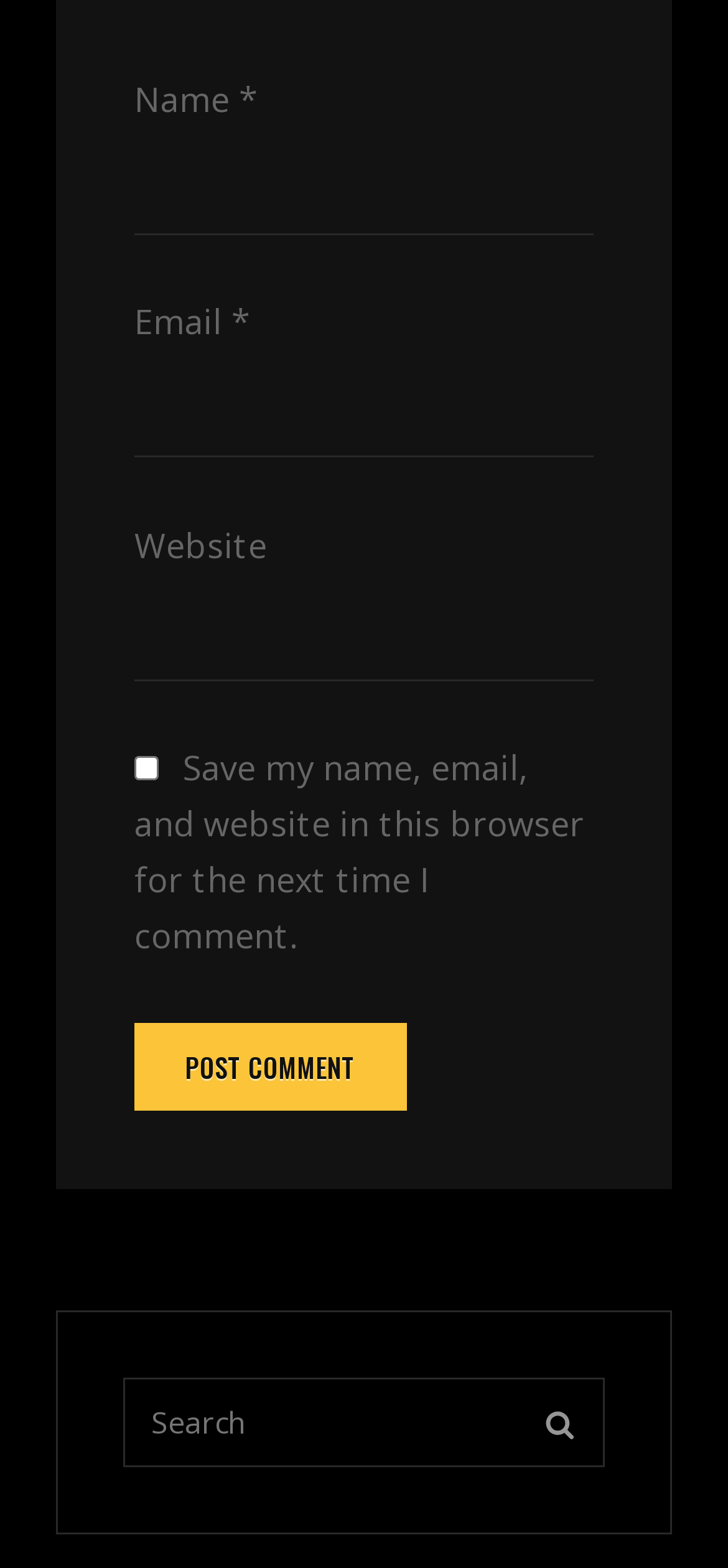What is the purpose of the checkbox?
Examine the image and provide an in-depth answer to the question.

The checkbox is located below the 'Website' textbox and is labeled 'Save my name, email, and website in this browser for the next time I comment.' This suggests that its purpose is to save the user's comment information for future use.